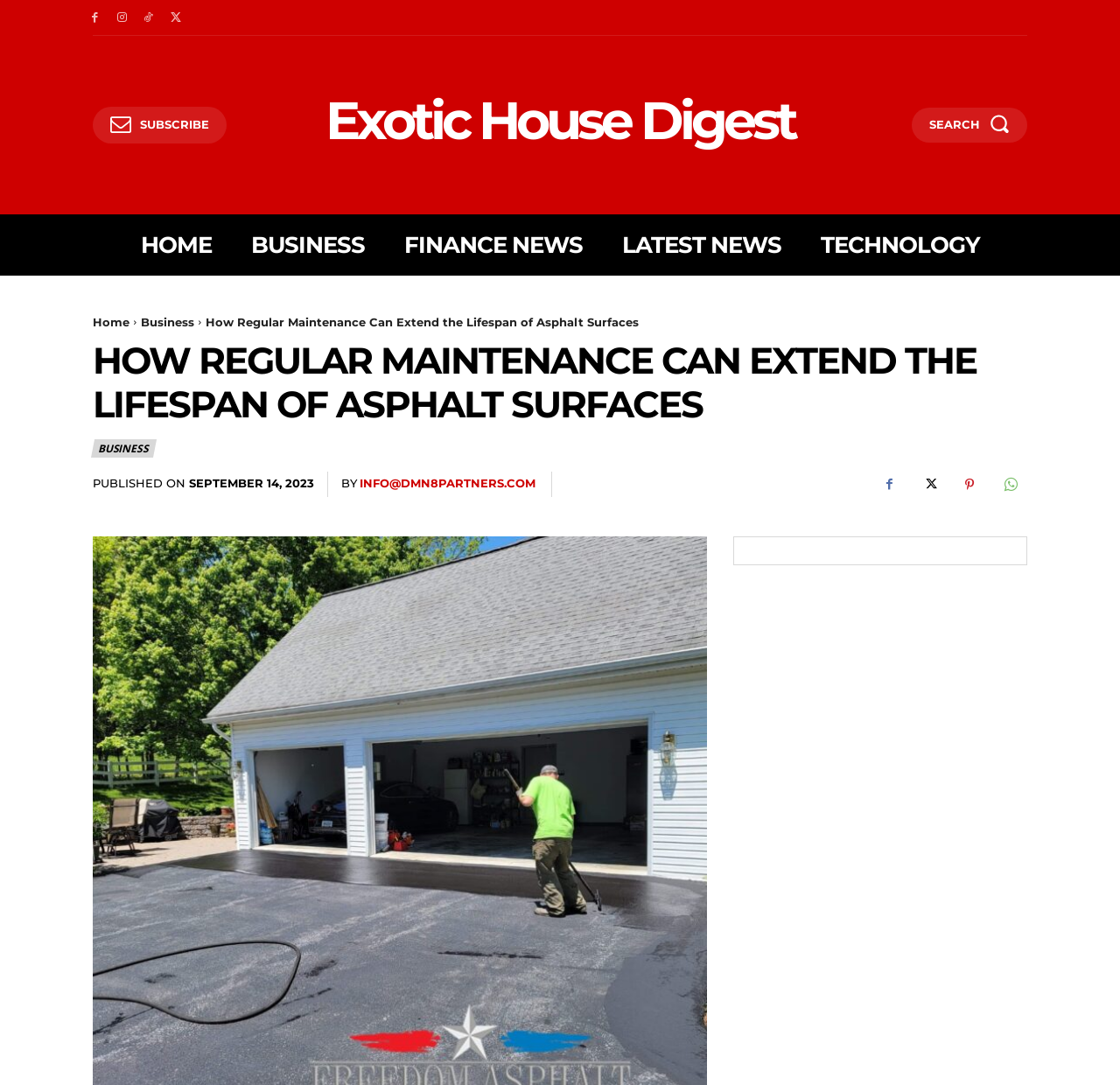Provide the bounding box coordinates of the area you need to click to execute the following instruction: "Search for something".

[0.814, 0.099, 0.917, 0.131]